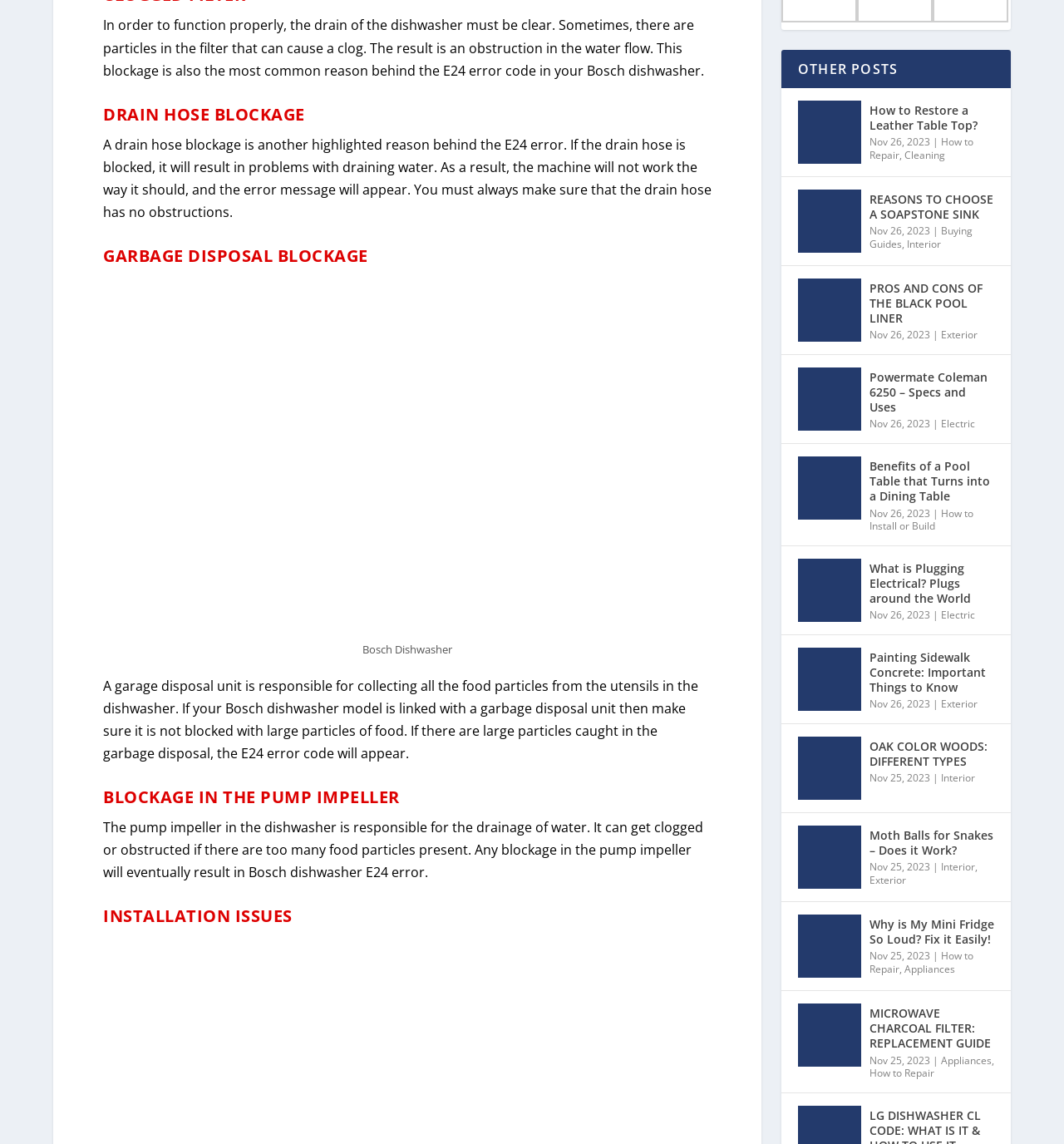Please provide the bounding box coordinate of the region that matches the element description: OAK COLOR WOODS: DIFFERENT TYPES. Coordinates should be in the format (top-left x, top-left y, bottom-right x, bottom-right y) and all values should be between 0 and 1.

[0.817, 0.636, 0.934, 0.667]